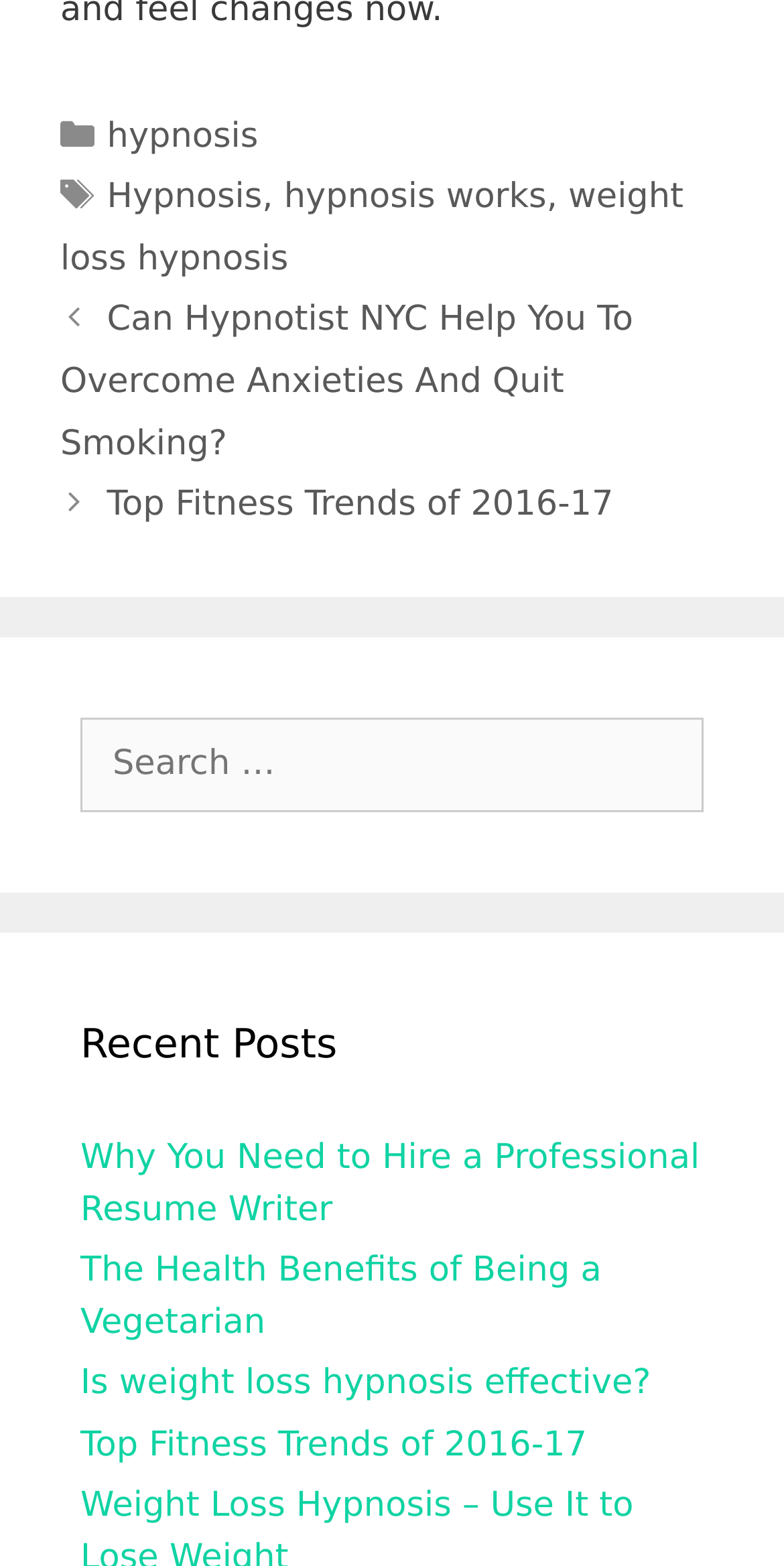Determine the bounding box coordinates of the region to click in order to accomplish the following instruction: "read the post about weight loss hypnosis". Provide the coordinates as four float numbers between 0 and 1, specifically [left, top, right, bottom].

[0.077, 0.113, 0.872, 0.178]